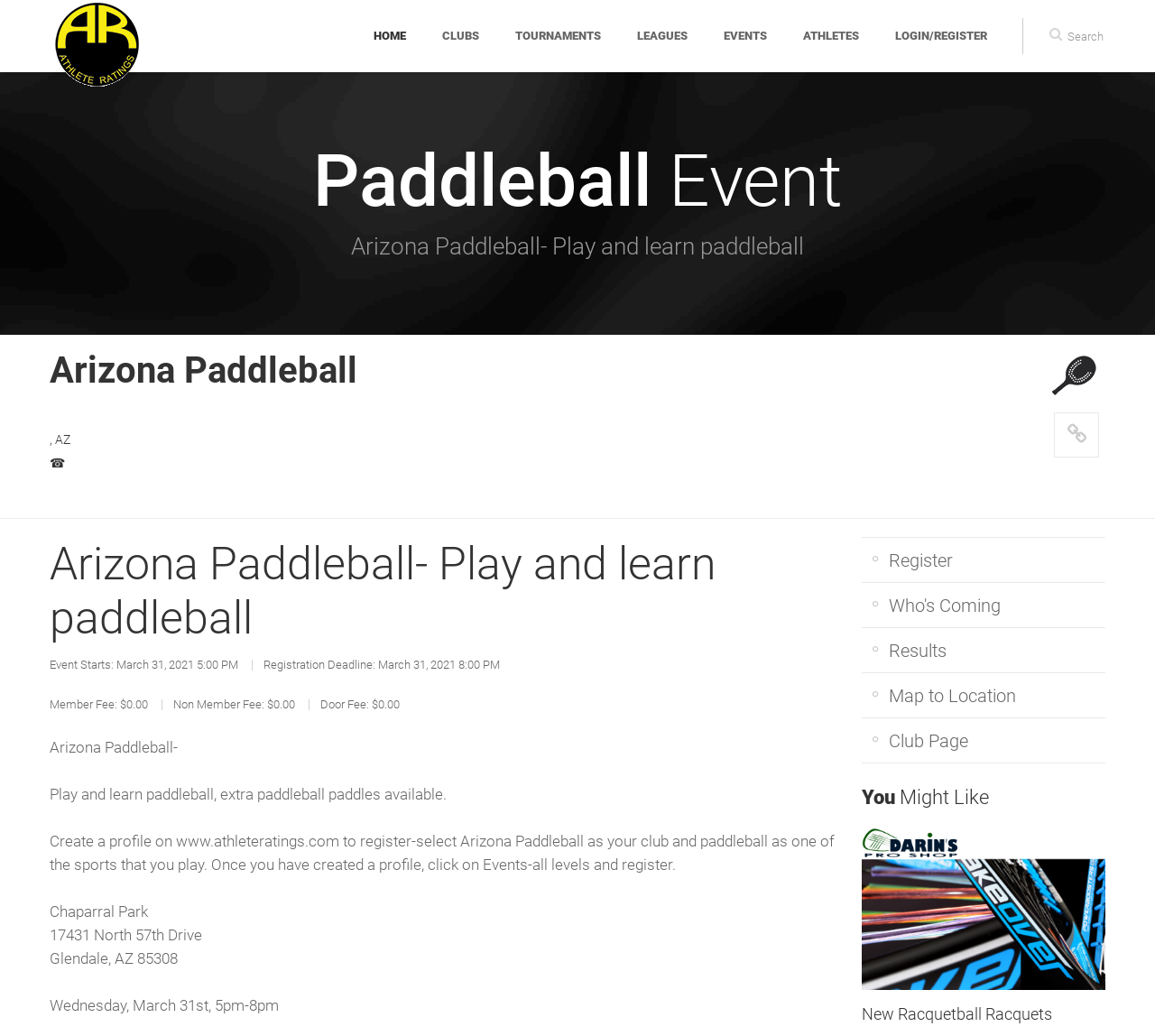Find the bounding box coordinates of the element to click in order to complete the given instruction: "Check who's coming to the event."

[0.77, 0.574, 0.866, 0.595]